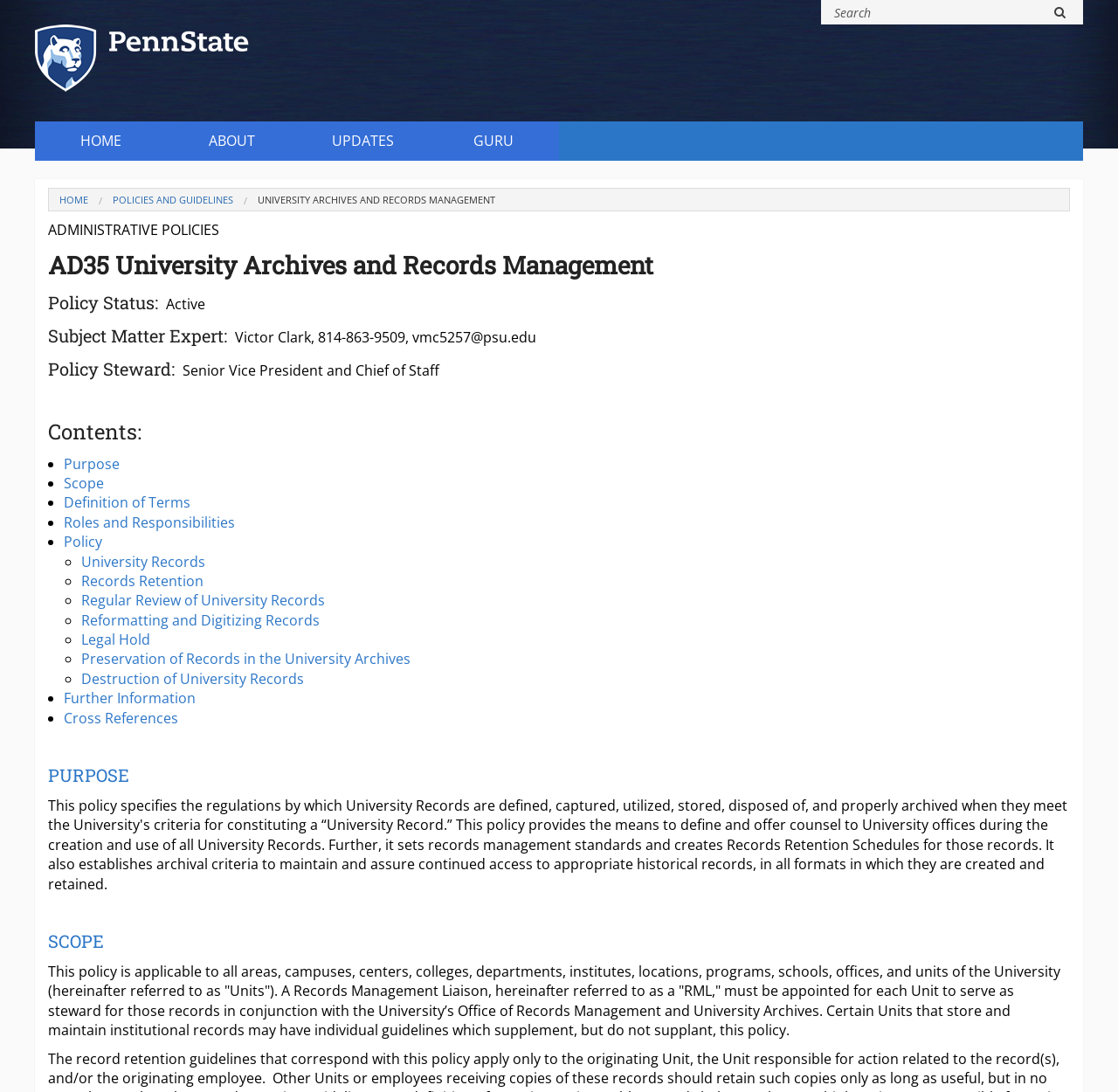What is the purpose of the University Archives and Records Management policy?
Look at the image and respond with a one-word or short phrase answer.

To manage university records